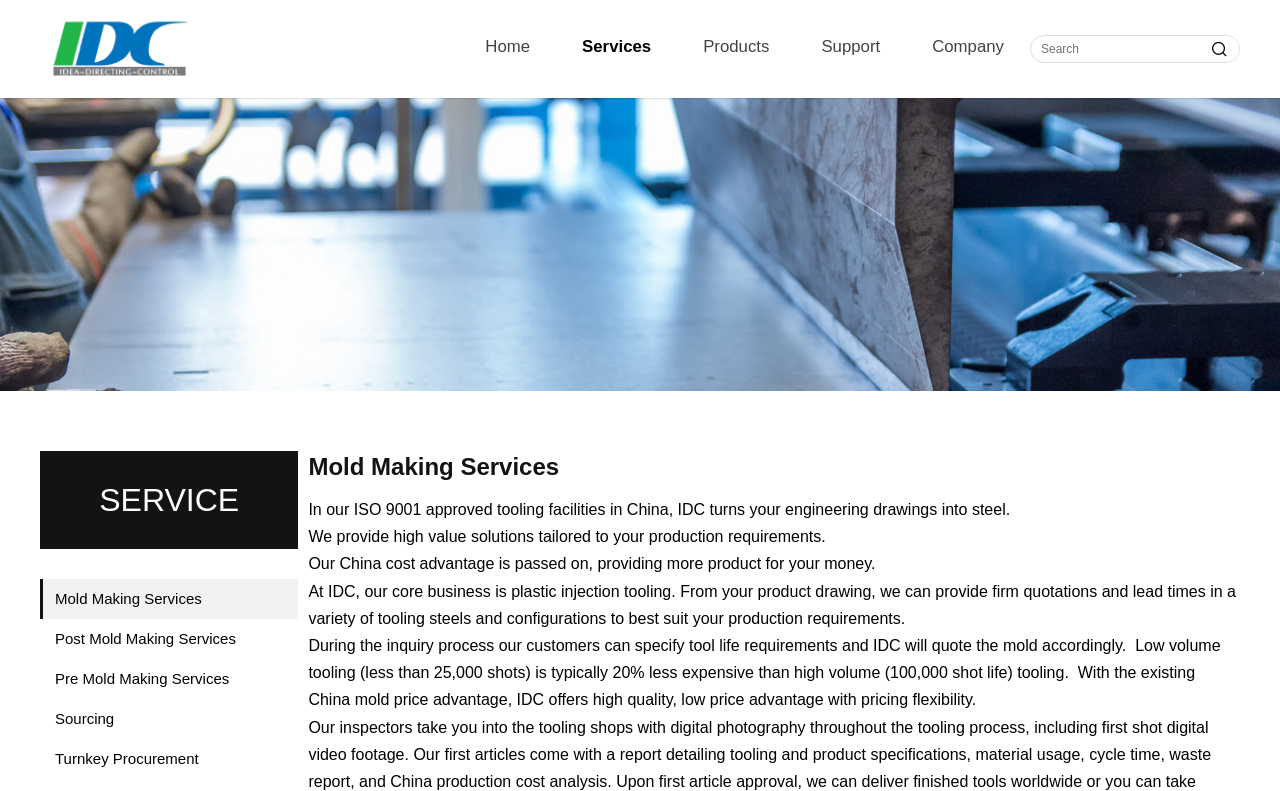Describe all visible elements and their arrangement on the webpage.

The webpage is about IDC, a company that specializes in plastic injection tooling. At the top left corner, there is a link with an accompanying image. On the top right side, there is a search box labeled "Search". Below the search box, there are six links in a row, namely "Home", "Services", "Products", "Support", "Company", and another link without a label.

On the main content area, there is a large section that takes up most of the page. It has a link that spans the entire width of the page, and below it, there are five links stacked vertically, labeled "Mold Making Services", "Post Mold Making Services", "Pre Mold Making Services", "Sourcing", and "Turnkey Procurement". 

To the right of these links, there are three blocks of text. The first block describes how IDC passes on its China cost advantage to customers, providing more product for their money. The second block explains IDC's core business of plastic injection tooling, including its quotation and lead time process. The third block discusses IDC's tool life requirements and pricing flexibility for low and high volume tooling.